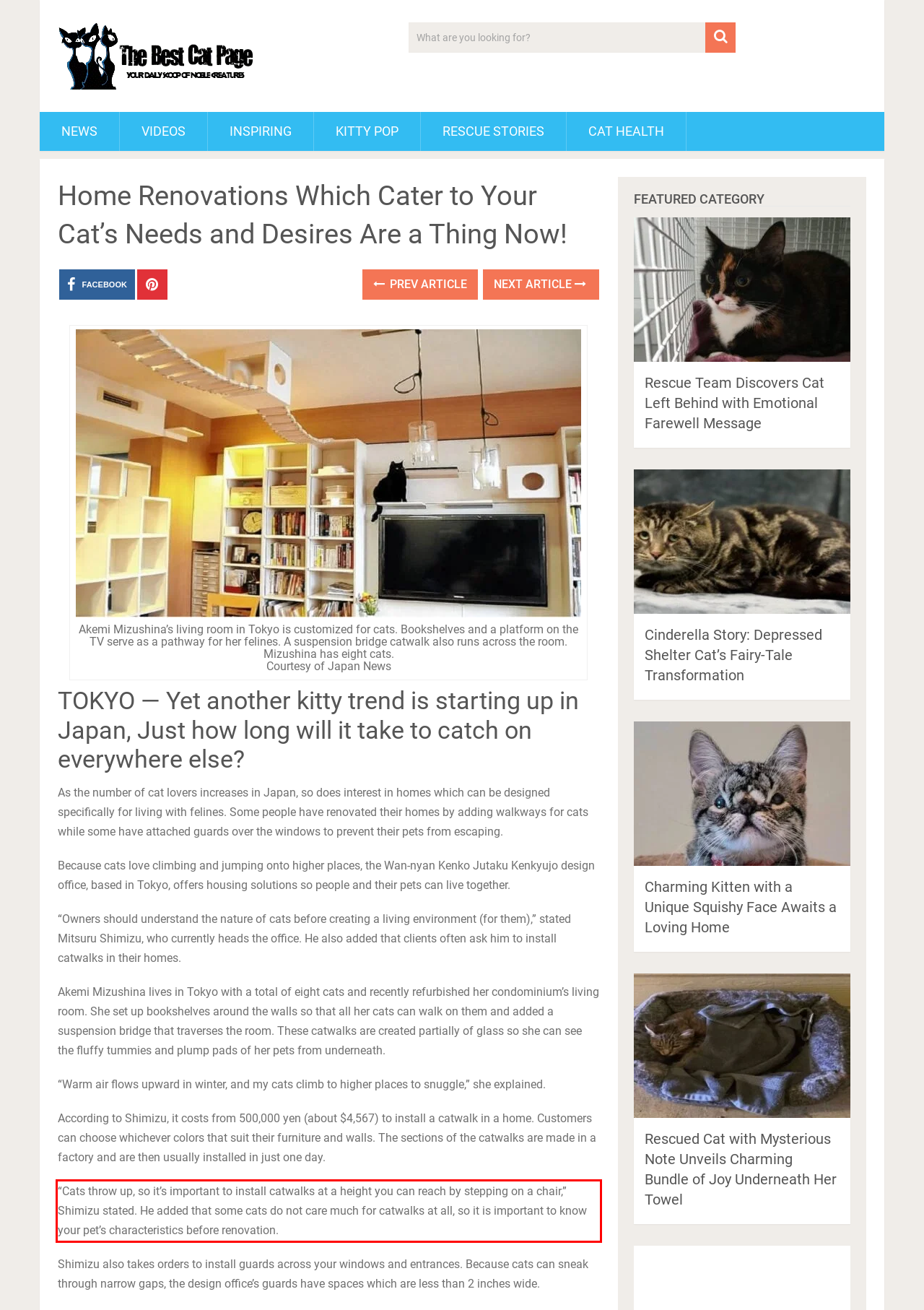Using the provided screenshot, read and generate the text content within the red-bordered area.

“Cats throw up, so it’s important to install catwalks at a height you can reach by stepping on a chair,” Shimizu stated. He added that some cats do not care much for catwalks at all, so it is important to know your pet’s characteristics before renovation.